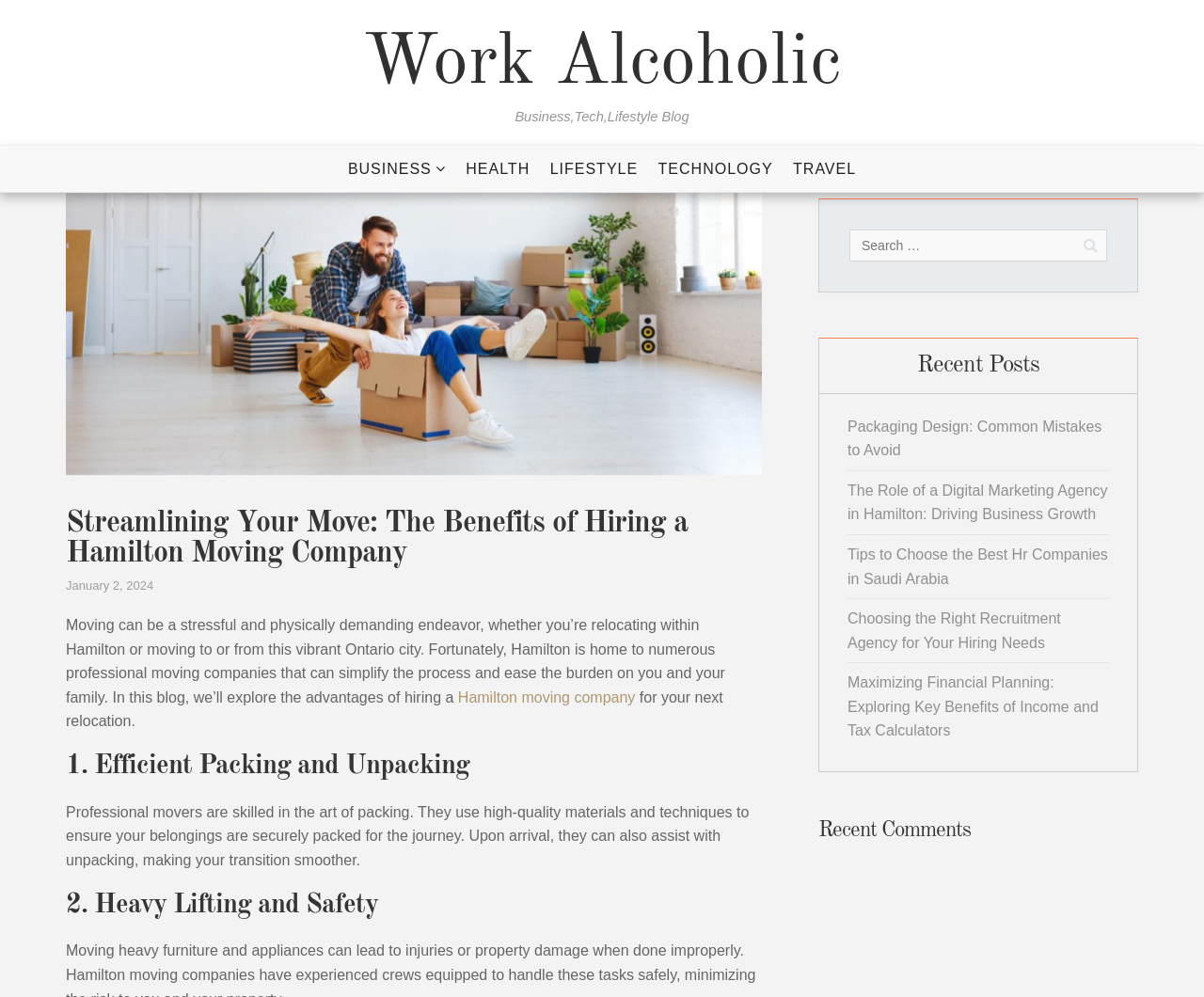Please identify the coordinates of the bounding box that should be clicked to fulfill this instruction: "Check 'C I'".

None